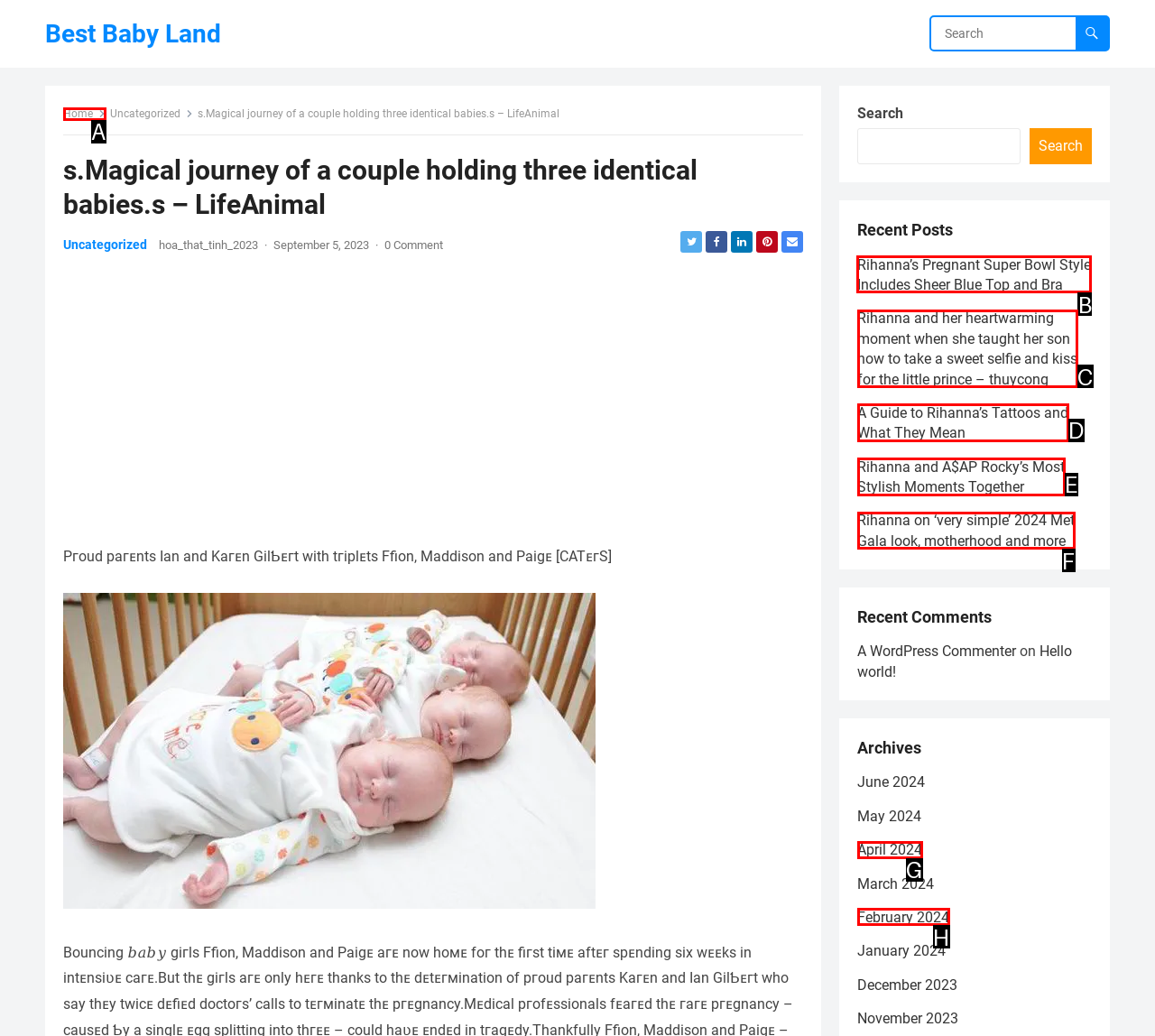Tell me which one HTML element I should click to complete the following task: Read the article about Rihanna's Pregnant Super Bowl Style
Answer with the option's letter from the given choices directly.

B